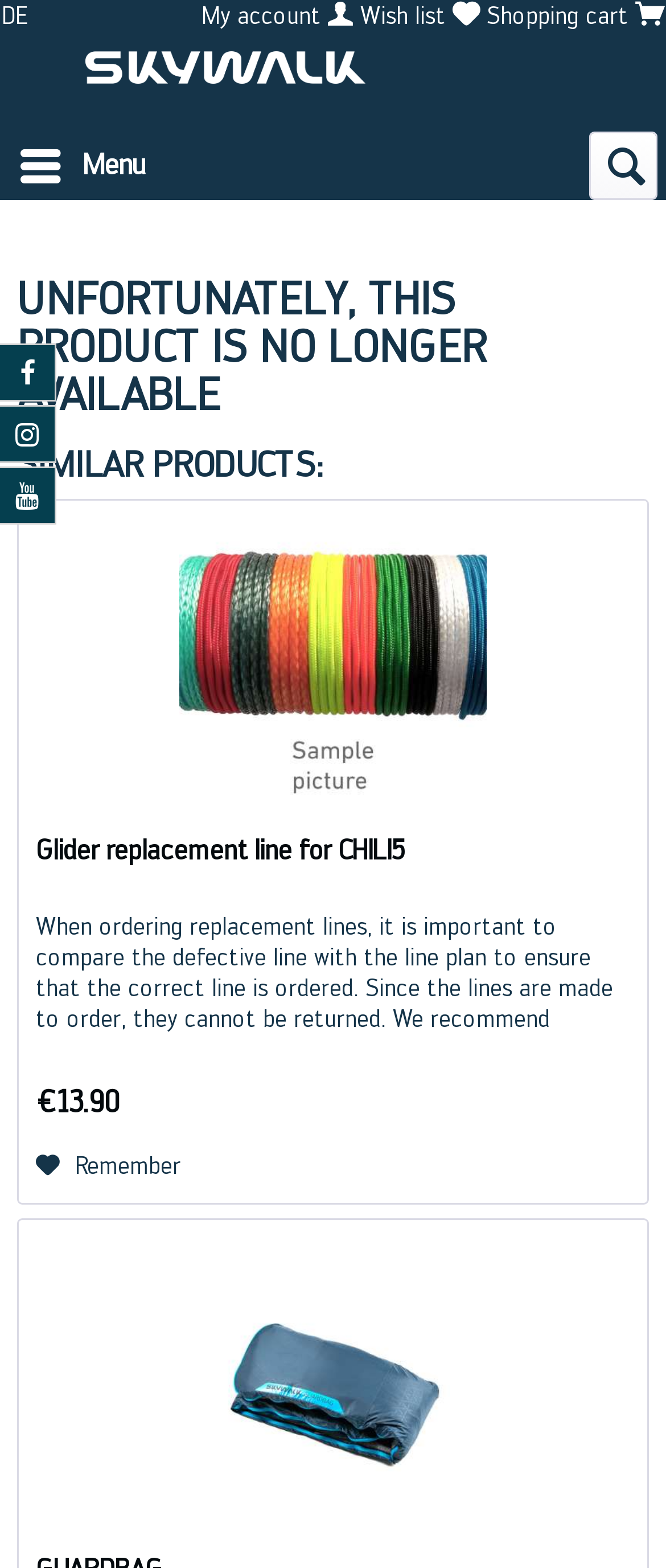Generate a comprehensive description of the webpage.

The webpage is an e-commerce page, specifically a product page for a skywalk shop. At the top left corner, there is a small text "DE". Next to it, there are three menu items: "My account", "Wish list", and "Shopping cart", each with an icon. 

Below these menu items, there is a link to switch to the homepage, accompanied by an image of the skywalk shop logo. 

On the top right corner, there is a horizontal menu bar with two menu items: a menu icon and another icon. 

The main content of the page is divided into sections. The first section has a heading that announces that the product is no longer available. 

Below this heading, there is another heading that says "SIMILAR PRODUCTS:". This section displays a list of similar products, each with a link, an image, and a description. There are three products listed, each with a title, an image, and a price. The first product is "Glider replacement line for CHILI5", the second one is also "Glider replacement line for CHILI5", and the third one is "SABGB100M". 

There is also a block of text that provides information about ordering replacement lines, and a button to remember the product. 

On the left side of the page, there are three social media links, represented by icons.